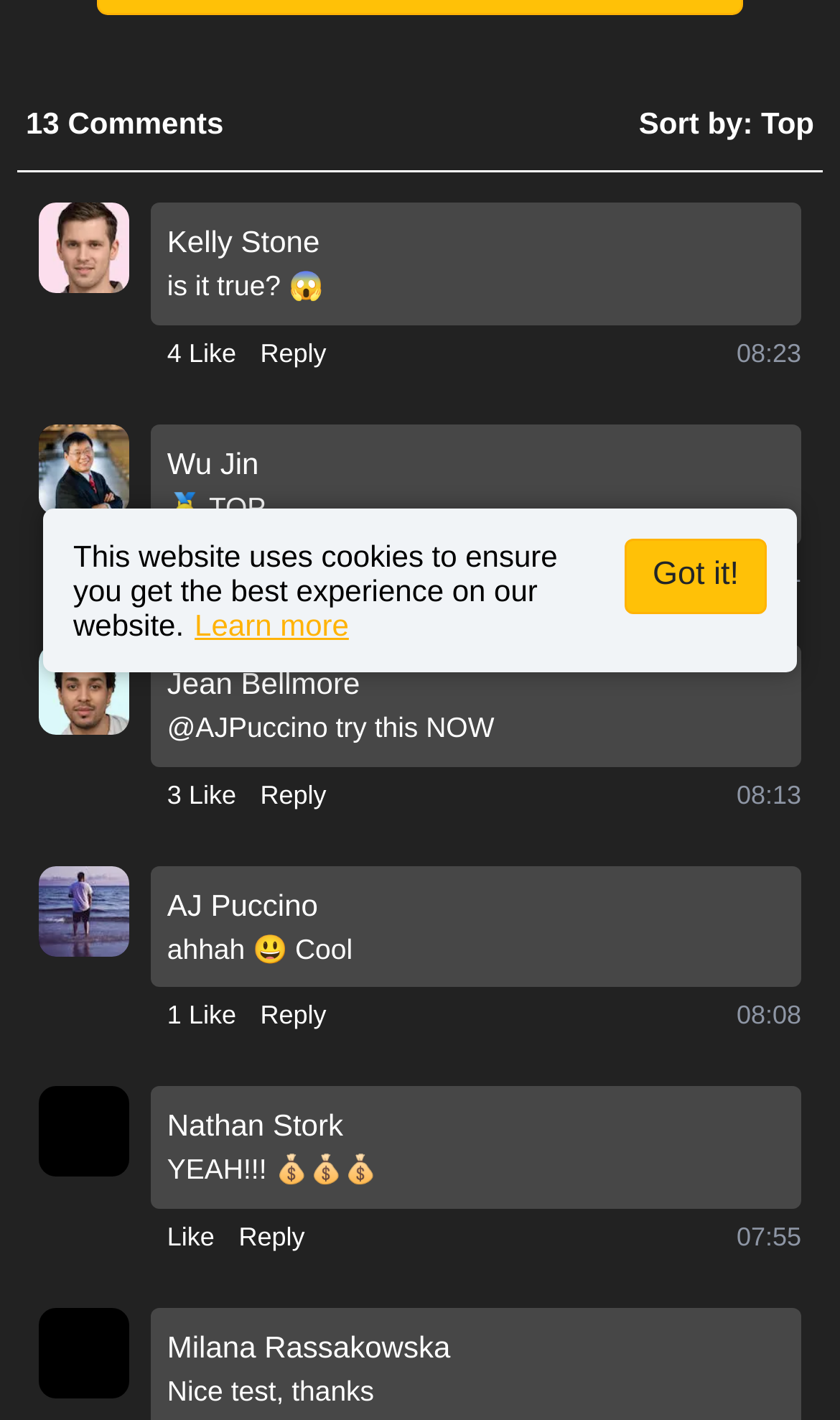Please determine the bounding box coordinates for the UI element described as: "ABOUT".

None